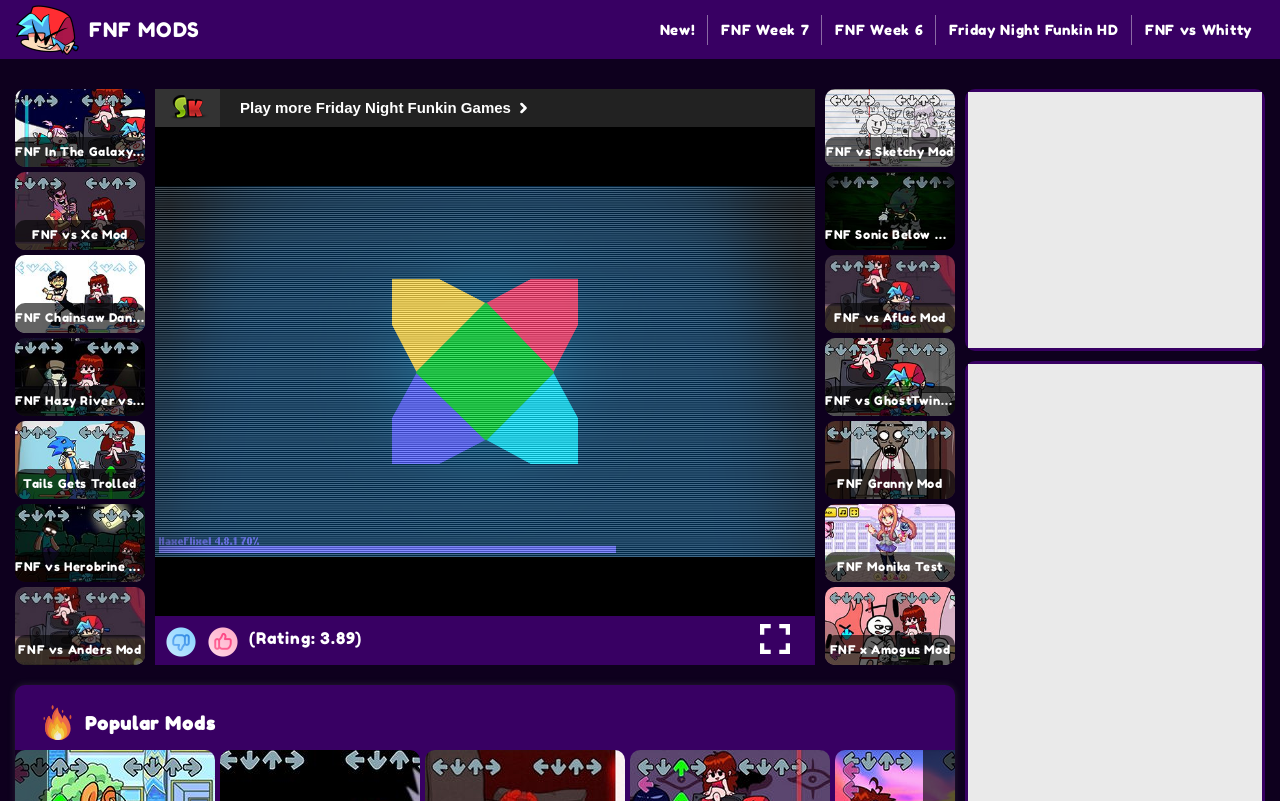Answer the question in a single word or phrase:
What is the category of the mods listed on the webpage?

FNF Mods